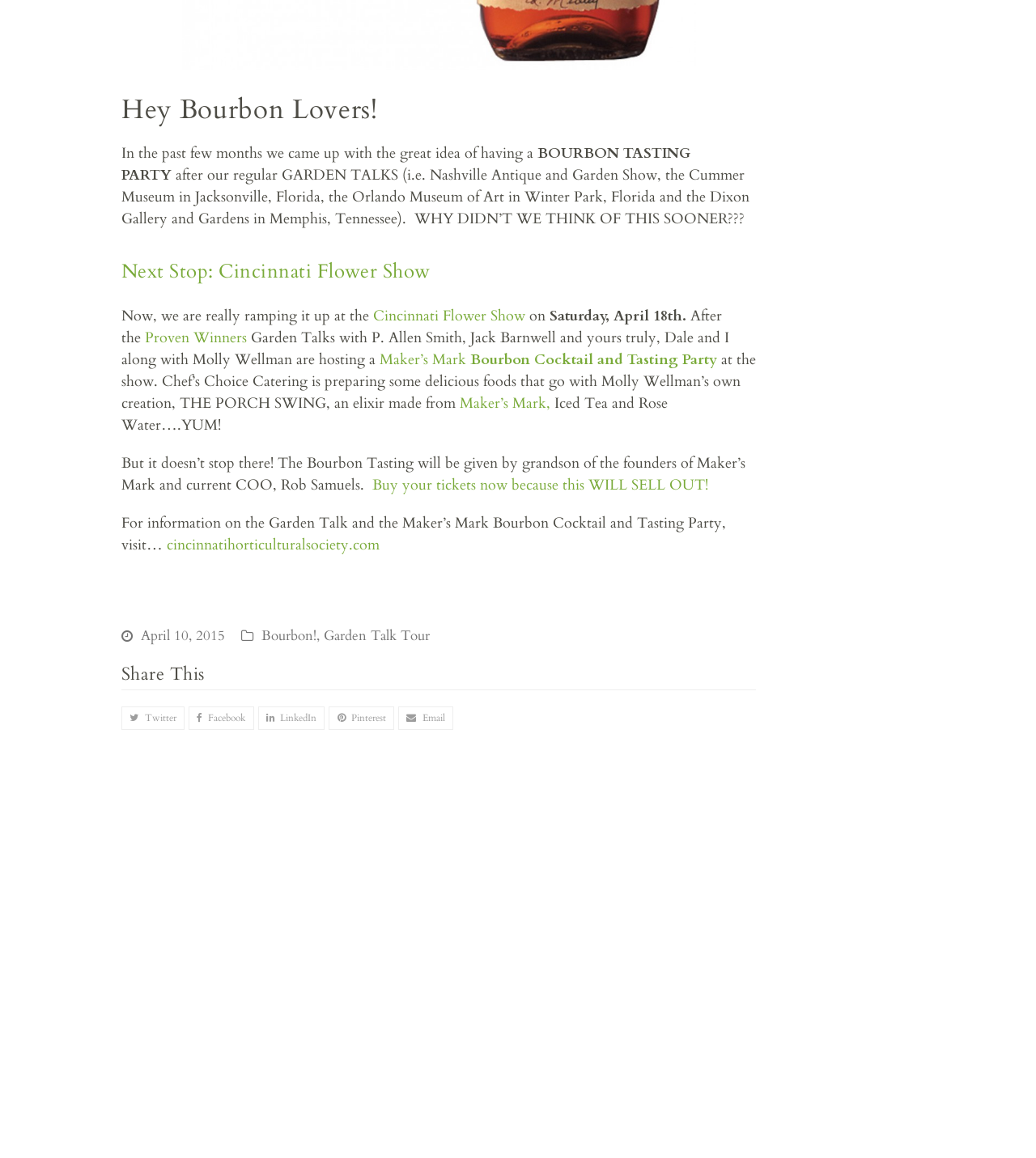Locate the bounding box coordinates of the element I should click to achieve the following instruction: "Click the 'Twitter' button".

[0.117, 0.61, 0.178, 0.63]